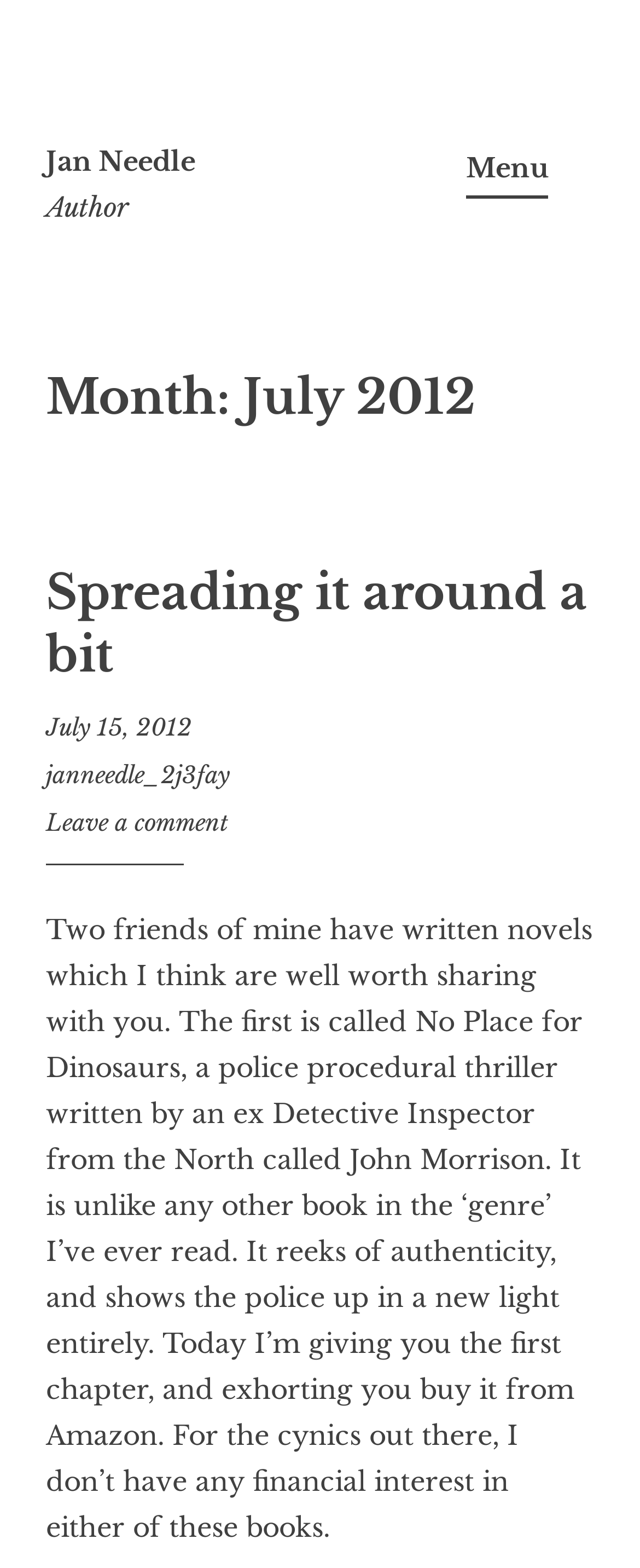Can you find and generate the webpage's heading?

Month: July 2012